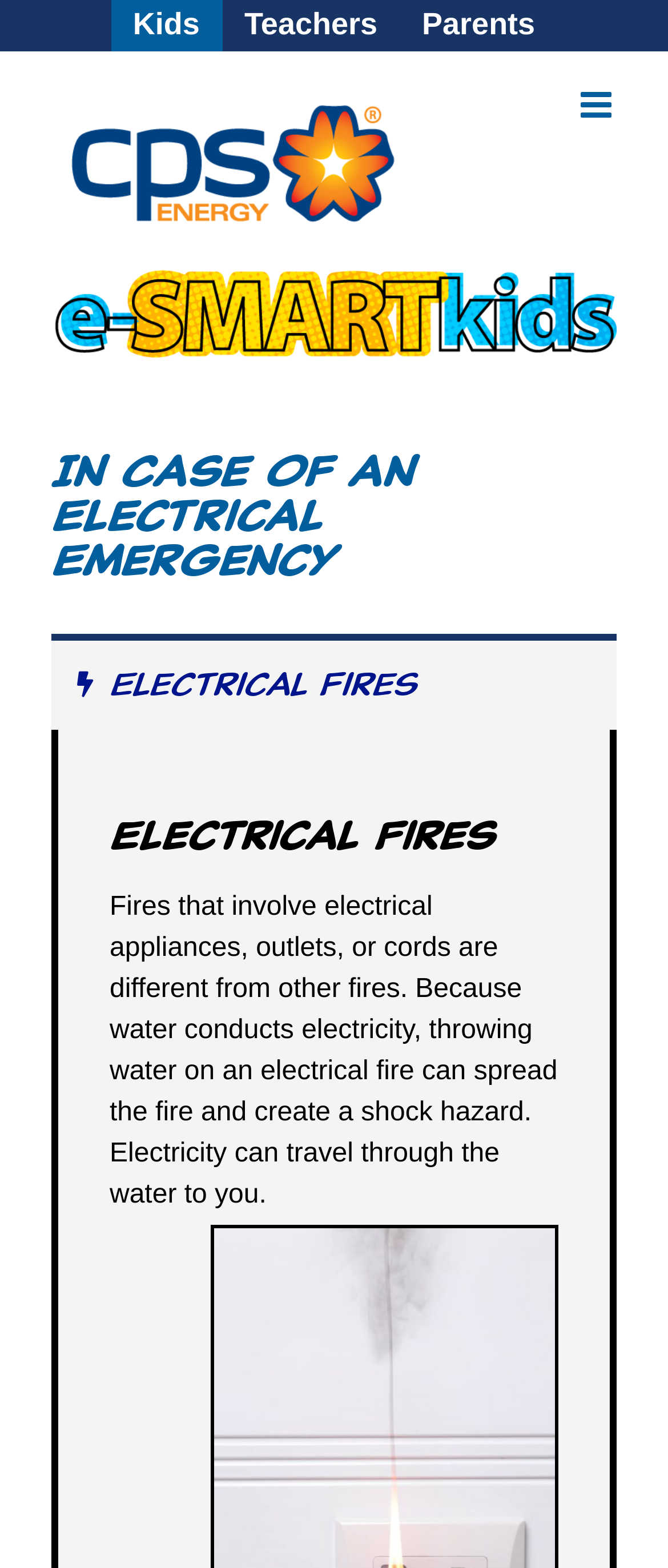What is the purpose of the 'Toggle mobile menu' link?
Provide a detailed and extensive answer to the question.

The 'Toggle mobile menu' link is likely used to expand or collapse the mobile menu, allowing users to access more menu options on smaller screens.